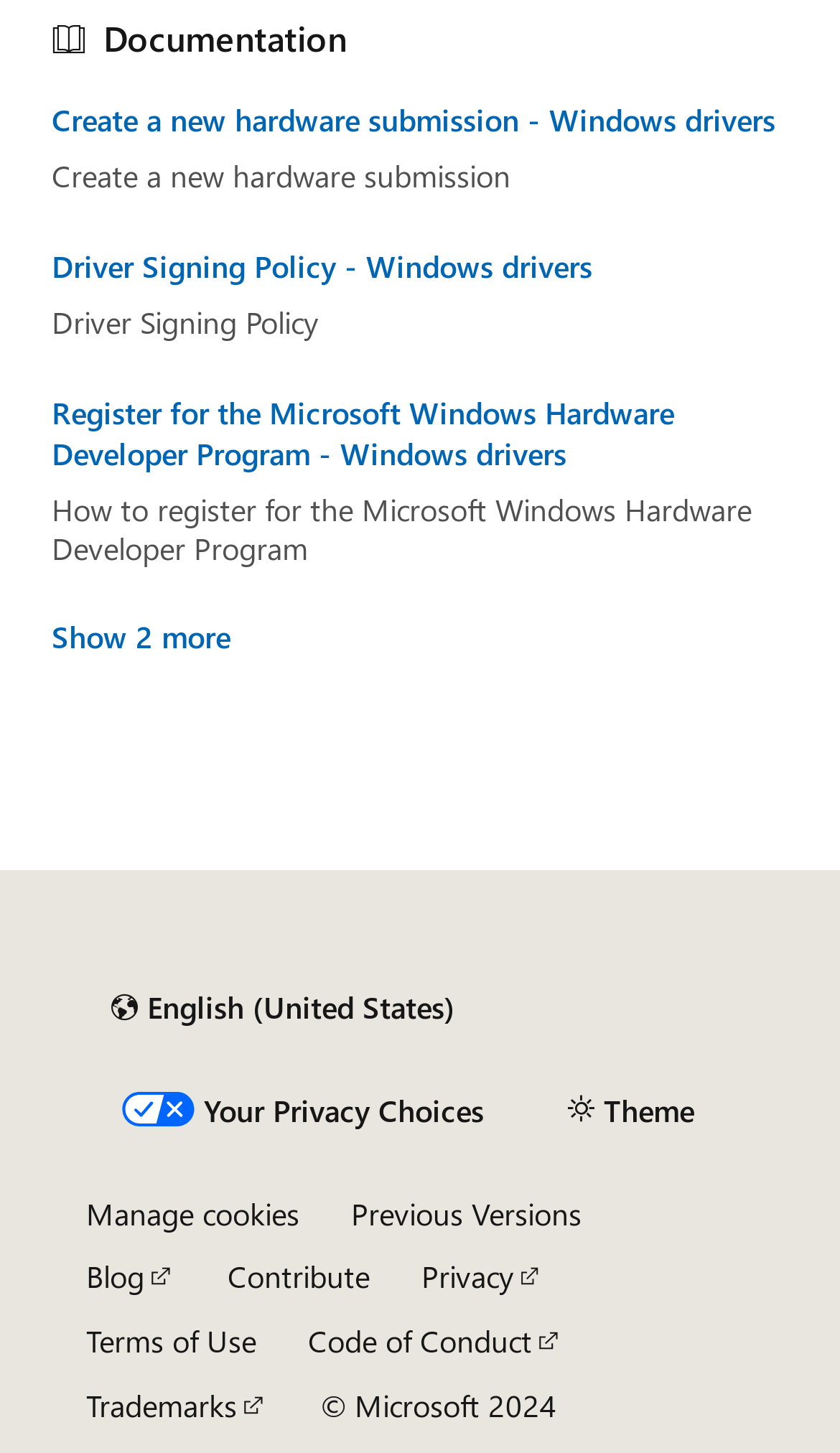Locate the bounding box coordinates of the element to click to perform the following action: 'View previous versions'. The coordinates should be given as four float values between 0 and 1, in the form of [left, top, right, bottom].

[0.418, 0.821, 0.692, 0.849]